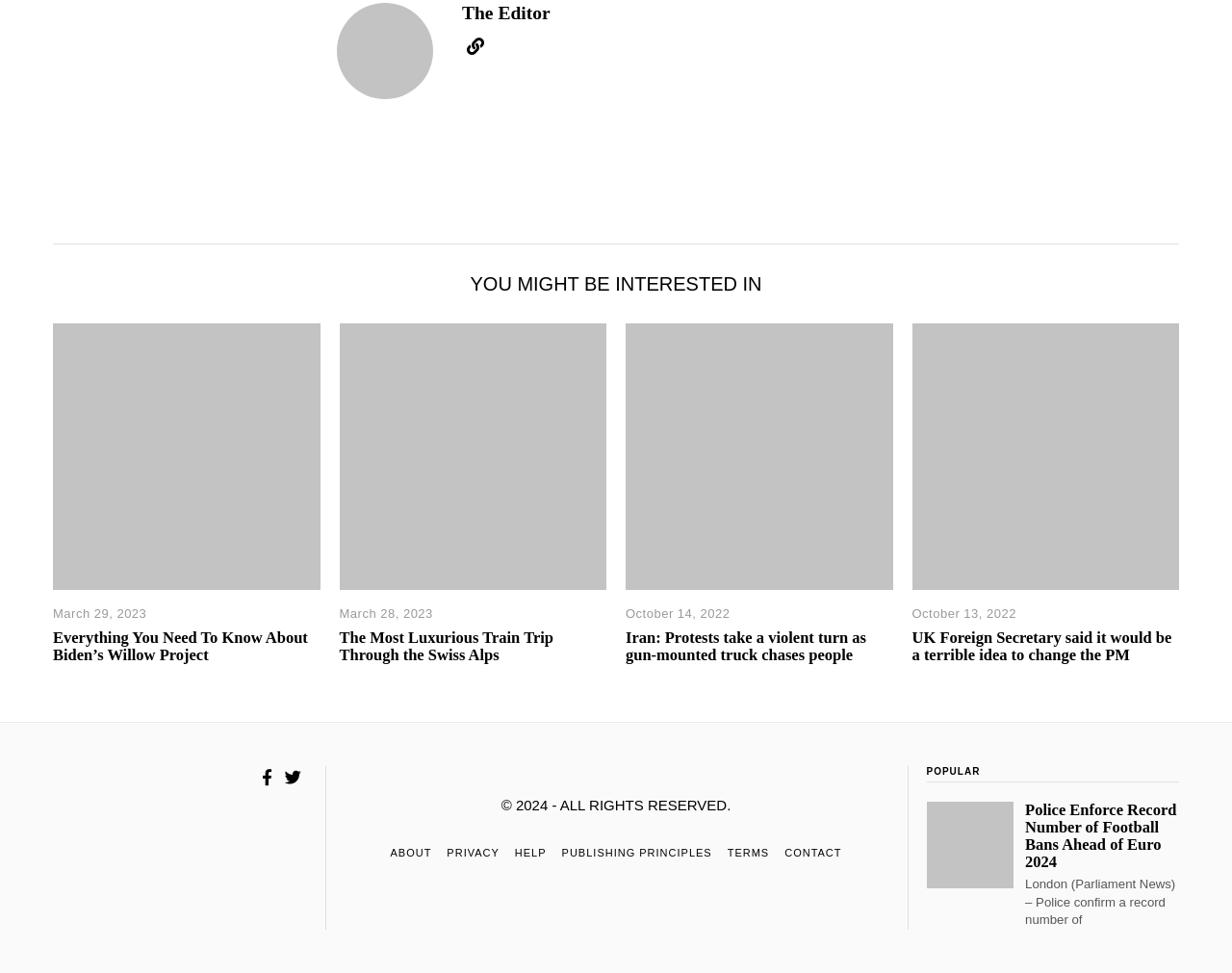Could you provide the bounding box coordinates for the portion of the screen to click to complete this instruction: "Click on the link to read about Biden’s Willow Project"?

[0.043, 0.645, 0.25, 0.682]